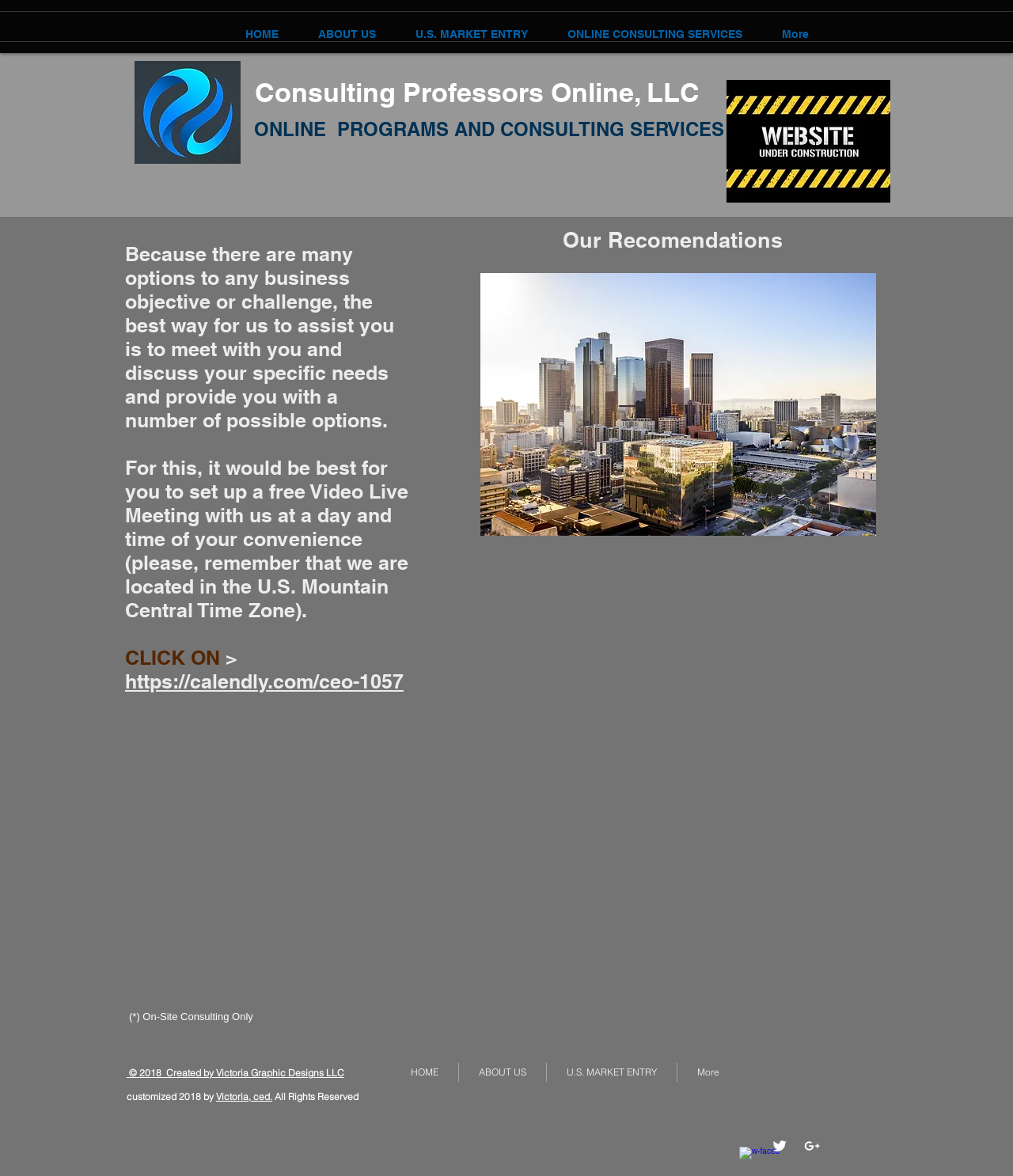Use the details in the image to answer the question thoroughly: 
What is the purpose of the 'More' link in the navigation menu?

The 'More' link in the navigation menu is likely used to access additional links or submenus that are not immediately visible. This is a common design pattern in navigation menus, where a 'More' link is used to provide access to additional options or subcategories.